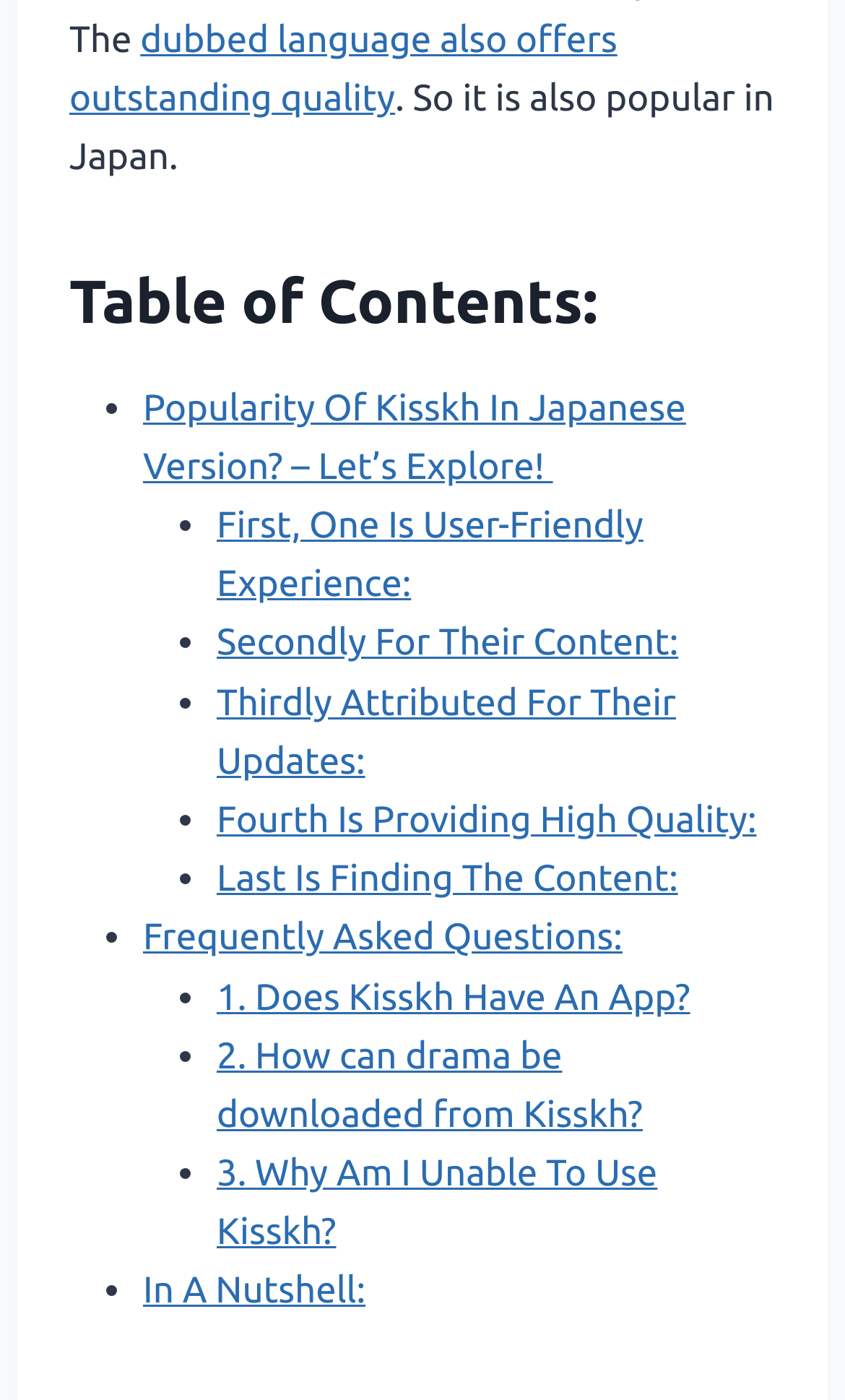Please specify the bounding box coordinates of the region to click in order to perform the following instruction: "Check out 'Frequently Asked Questions:'".

[0.169, 0.655, 0.737, 0.685]